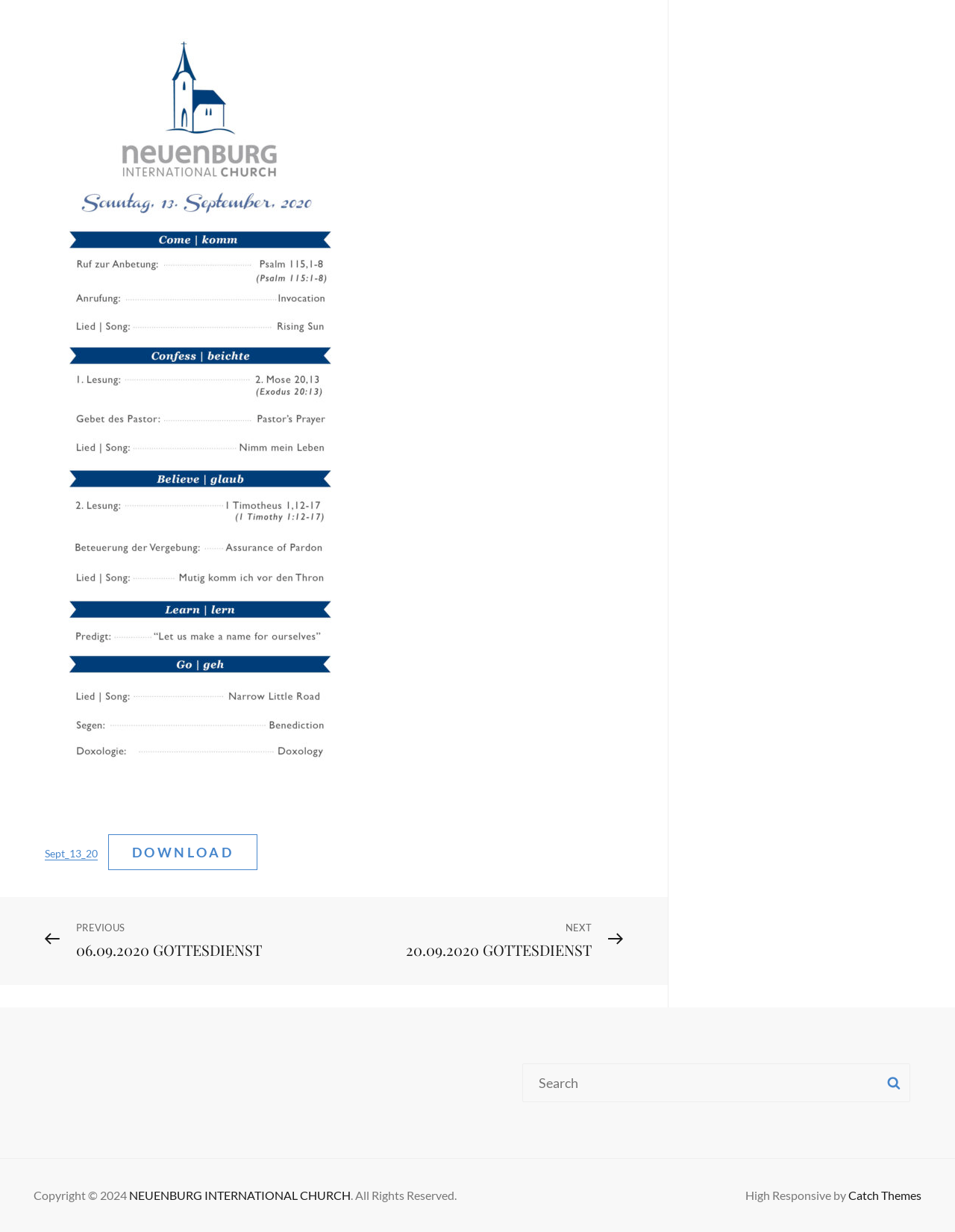Locate the UI element that matches the description Next PostNext 20.09.2020 GOTTESDIENST in the webpage screenshot. Return the bounding box coordinates in the format (top-left x, top-left y, bottom-right x, bottom-right y), with values ranging from 0 to 1.

[0.362, 0.746, 0.62, 0.782]